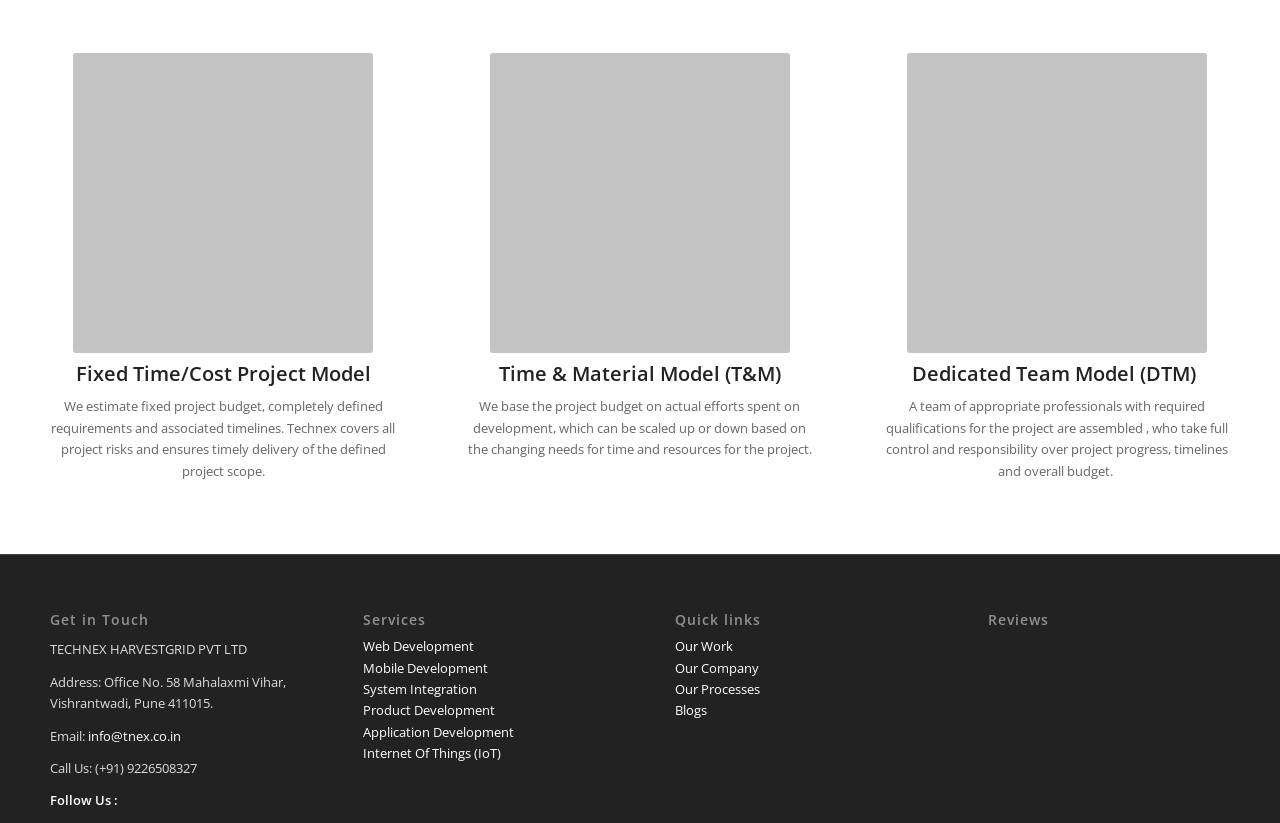What is the last section heading on this webpage?
Please give a detailed and thorough answer to the question, covering all relevant points.

The last section heading on this webpage is 'Reviews', which is indicated by the heading element 'Reviews'.